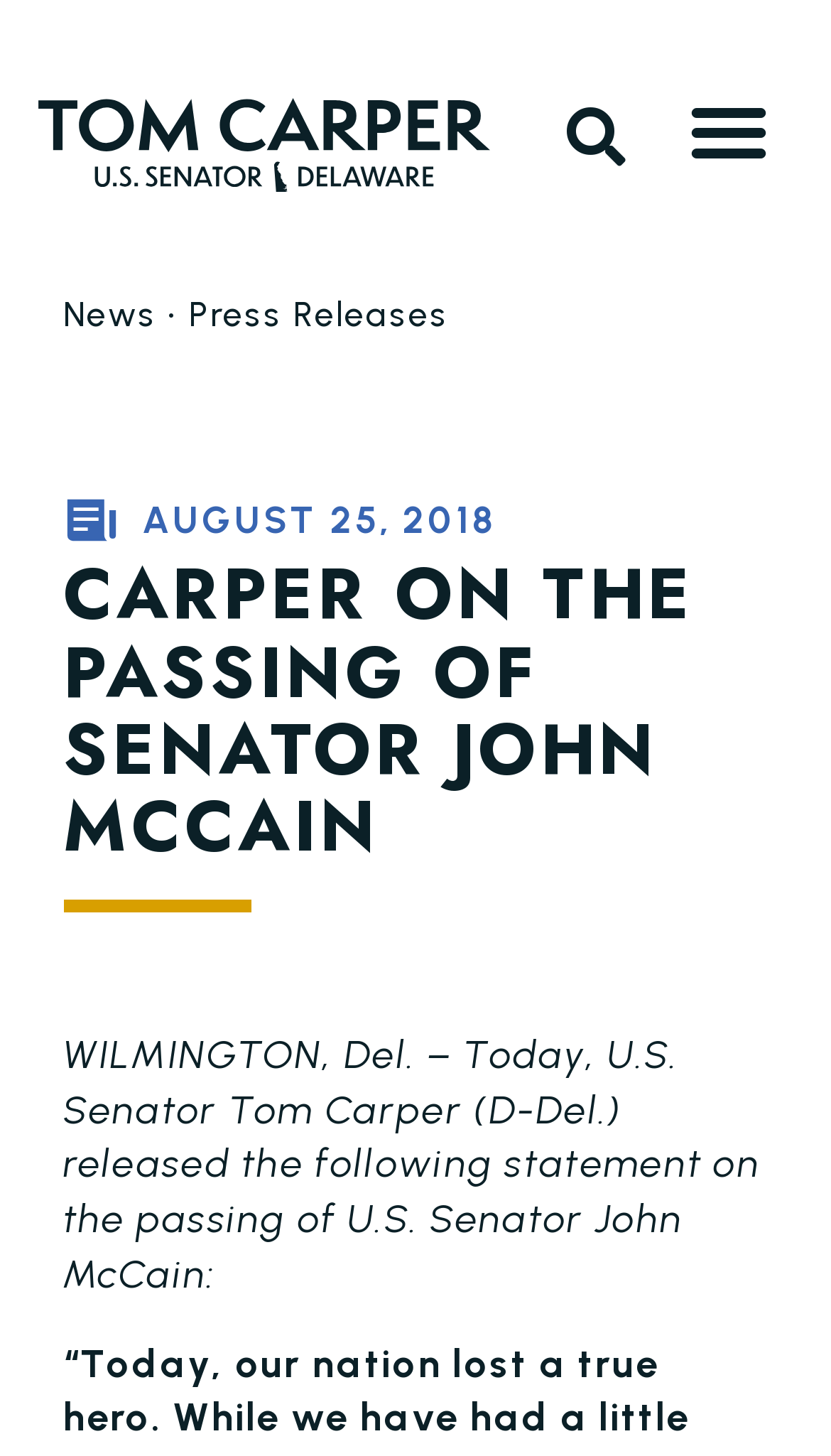Answer the question briefly using a single word or phrase: 
What is the purpose of the webpage?

To release a statement on the passing of Senator John McCain